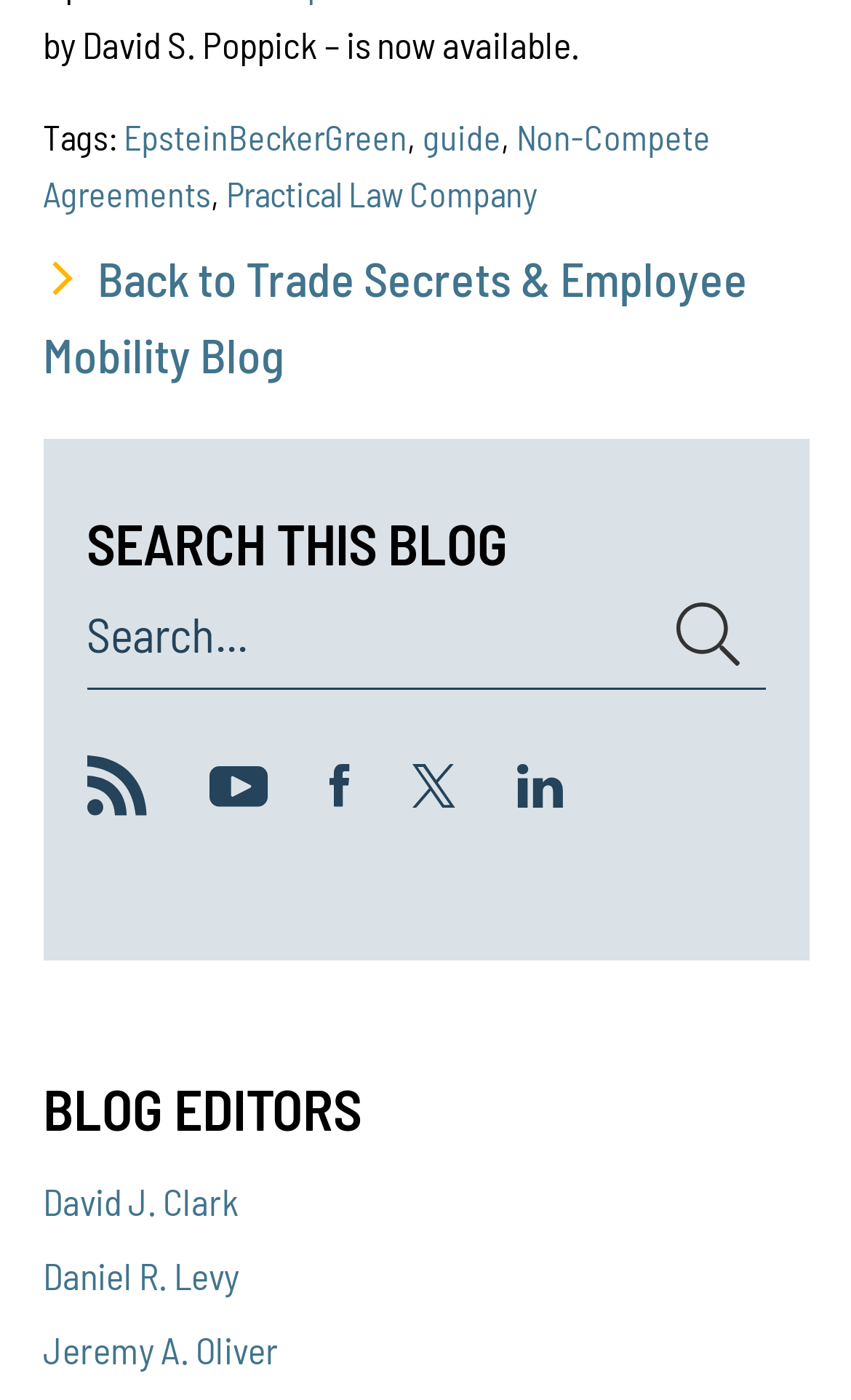Find the bounding box coordinates of the clickable area that will achieve the following instruction: "Visit Youtube".

[0.245, 0.55, 0.314, 0.581]